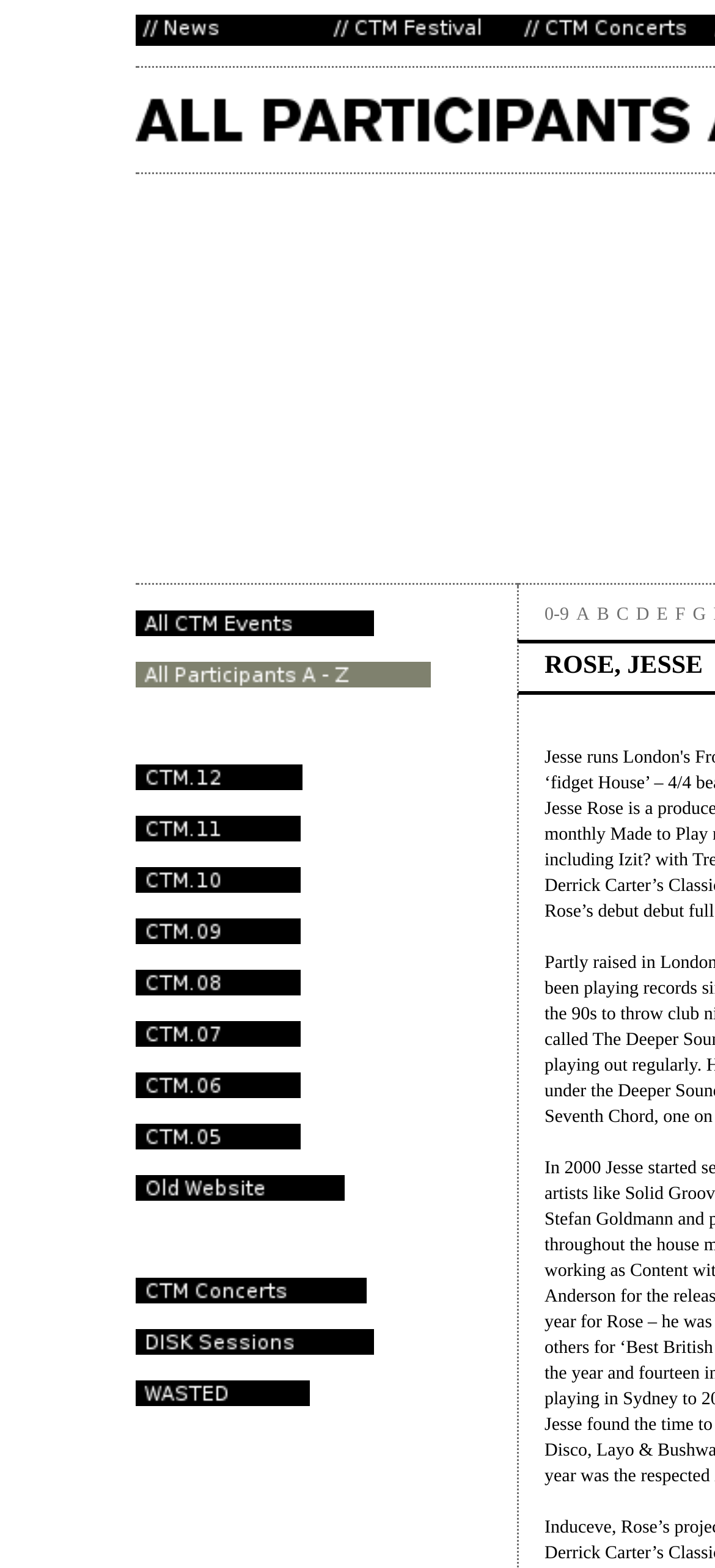Please locate the bounding box coordinates of the element that should be clicked to achieve the given instruction: "Browse CTM Festival".

[0.456, 0.016, 0.723, 0.029]